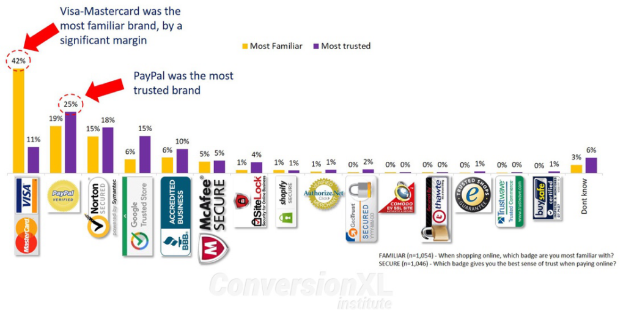Give a thorough explanation of the elements present in the image.

The image titled "Security at Checkout" illustrates a bar graph comparing brand familiarity and trust among various payment processors. It highlights that Visa-Mastercard is the most familiar brand with 42% recognition, notably surpassing others, while PayPal stands out as the most trusted brand, with 25% of respondents indicating a preference for it in terms of trustworthiness. The graph further details the percentages for other brands, like Norton and McAfee, depicting their popularity and reliability in online transactions. Understanding these metrics can be crucial for businesses looking to enhance consumer confidence on their checkout pages, emphasizing the importance of recognizable and trustworthy payment options as discussed in the accompanying text.